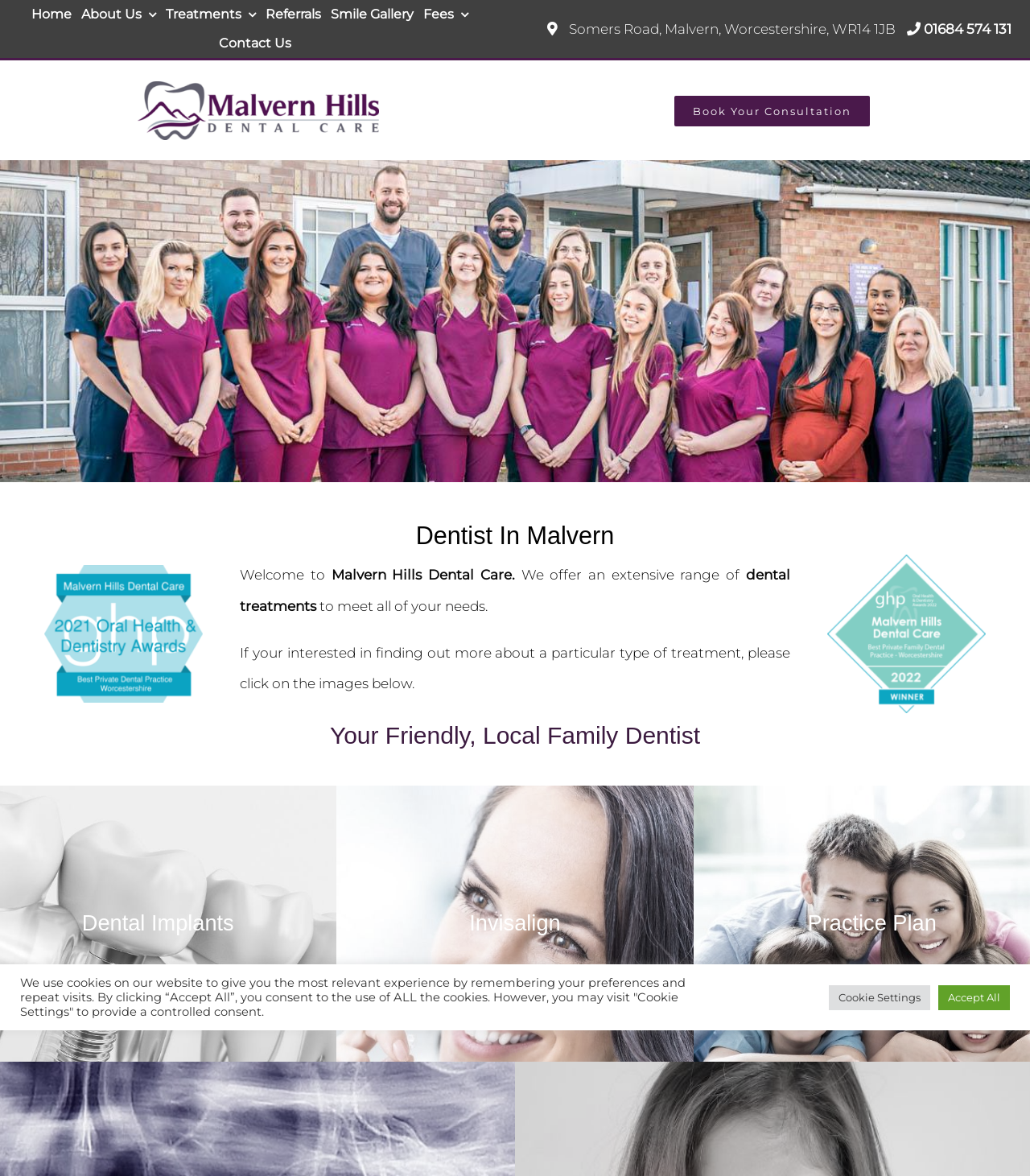Write an elaborate caption that captures the essence of the webpage.

This webpage is about Malvern Hills Dental Care, a family-friendly private dentist in Malvern. At the top left, there is a navigation menu with links to different sections of the website, including Home, About Us, Treatments, Referrals, Smile Gallery, Fees, and Contact Us. 

Below the navigation menu, there is a static text displaying the address of the dental care, Somers Road, Malvern, Worcestershire, WR14 1JB. Next to the address, there is a link to call the dental care, 01684 574 131. 

On the top center of the page, there is a link to Malvern Hills Dental Care, accompanied by an image of the dental care's logo. 

Below the logo, there is a call-to-action link, Book Your Consultation. On the left side of the page, there is an image of the Oral Health awards logo. 

The main content of the page starts with a heading, Dentist In Malvern, followed by a brief introduction to Malvern Hills Dental Care. The introduction is divided into several paragraphs, explaining that the dental care offers an extensive range of dental treatments to meet all of the user's needs. 

Below the introduction, there is a heading, Your Friendly, Local Family Dentist, followed by a link to learn more about a particular type of treatment. 

On the right side of the page, there is an image of the Best private family dental practice in Malvern. 

Further down the page, there is a heading, Invisalign, which is likely a section about a specific dental treatment. 

At the bottom of the page, there is a cookie policy notification, informing users that the website uses cookies to provide a better experience. There are two buttons, Cookie Settings and Accept All, allowing users to manage their cookie preferences.